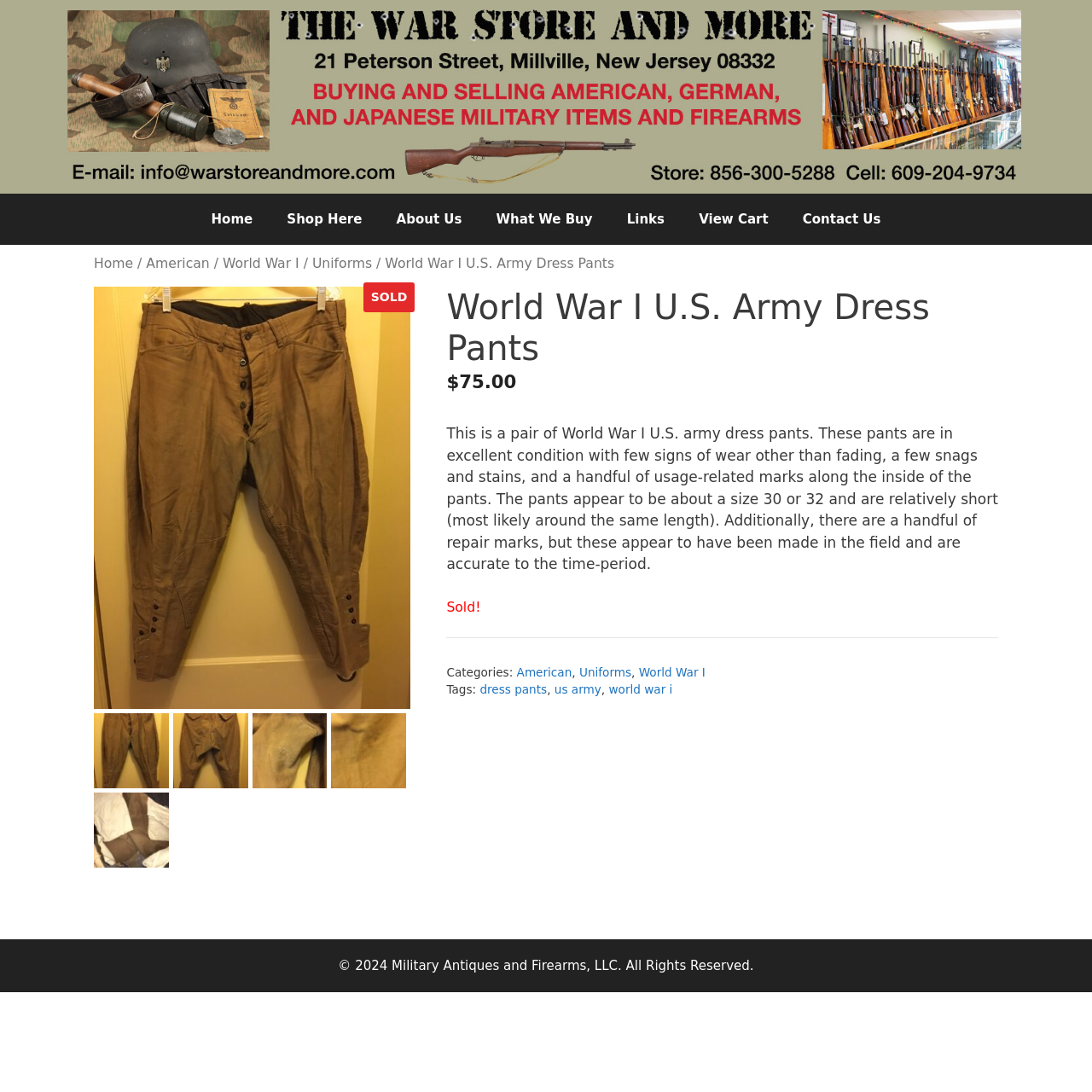Determine the bounding box coordinates of the clickable element to complete this instruction: "Click the 'View Cart' link". Provide the coordinates in the format of four float numbers between 0 and 1, [left, top, right, bottom].

[0.624, 0.178, 0.719, 0.224]